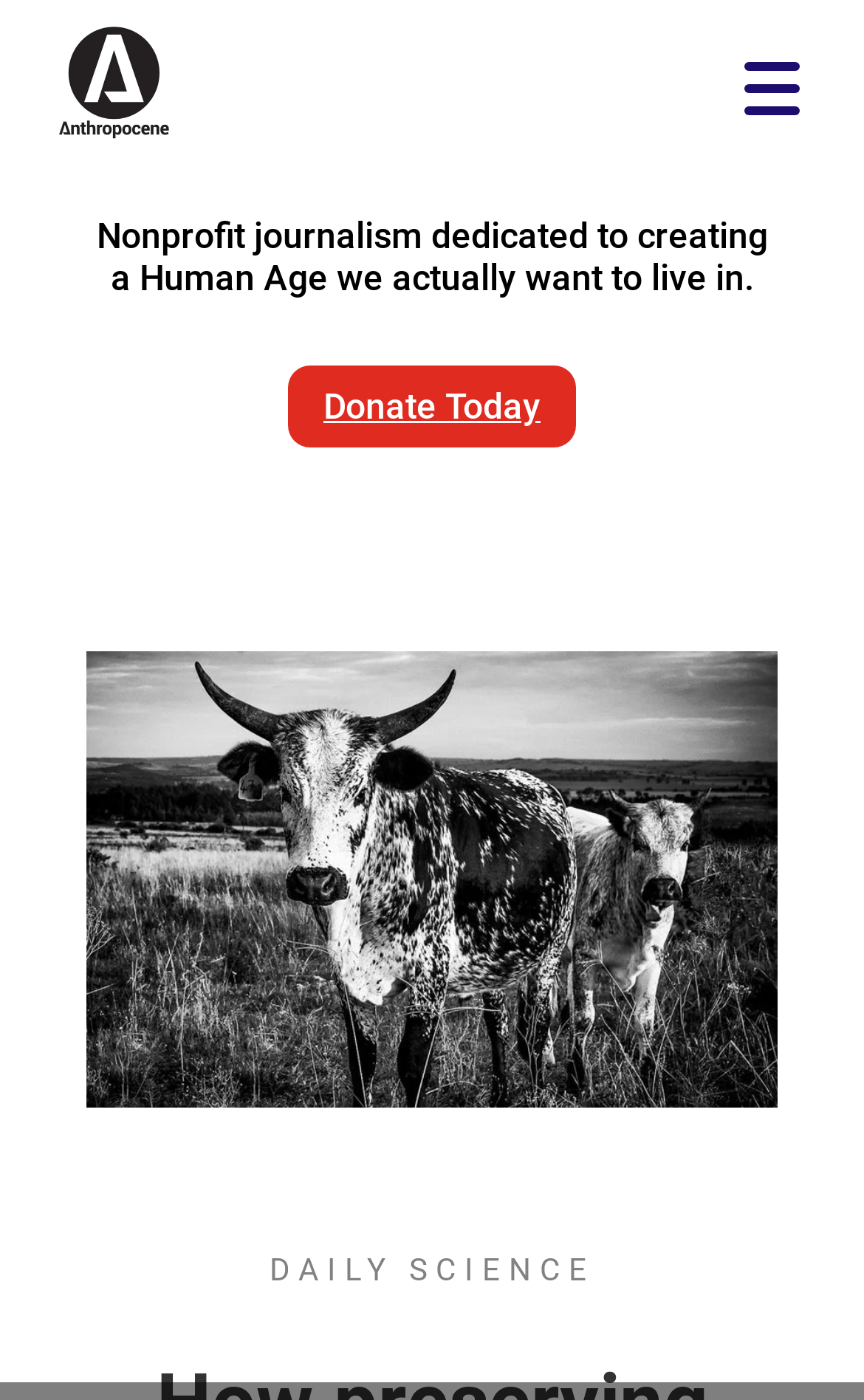Explain the webpage in detail, including its primary components.

The webpage appears to be an article from Anthropocene Magazine, a nonprofit journalism organization. At the top left corner, there is a logo of Anthropocene Magazine, accompanied by a link to the magazine's homepage. Next to the logo, there is a heading that describes the magazine's mission: "Nonprofit journalism dedicated to creating a Human Age we actually want to live in." 

On the top right corner, there is a button labeled "Menu Button" and a link to donate to the magazine. Below the menu button, there is a large image that takes up most of the width of the page. 

The article's title, "How preserving climate-resilient cattle breeds can boost Africa’s food security", is not explicitly mentioned in the accessibility tree, but it can be inferred from the meta description. The article's content is not directly described in the accessibility tree, but it likely discusses the importance of preserving indigenous African cattle breeds in the face of climate change.

At the bottom of the page, there are several links and icons for sharing the article on social media, labeled "Share This Article". There is also a label "DAILY SCIENCE" near the bottom of the page.